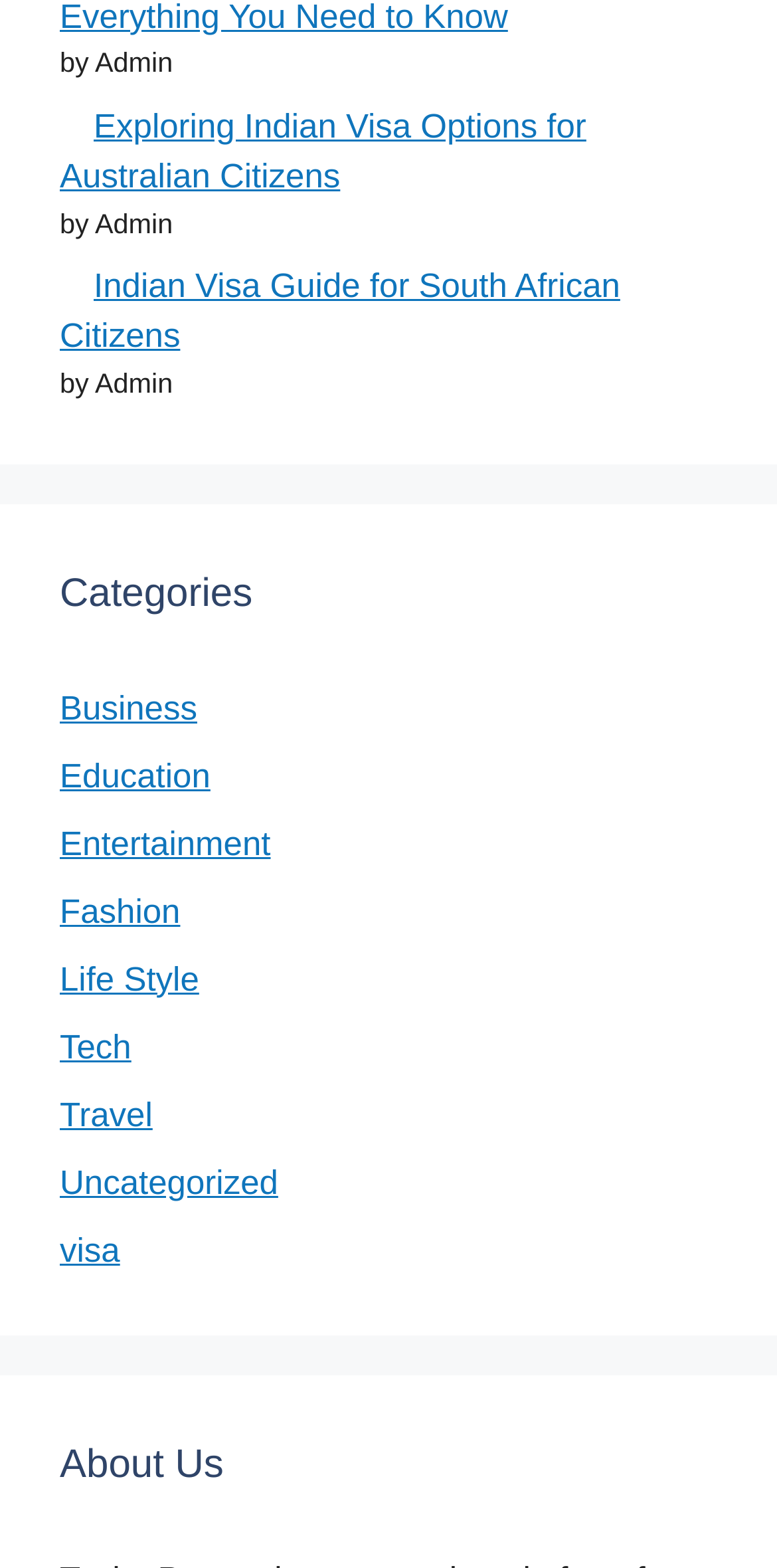Pinpoint the bounding box coordinates of the clickable area needed to execute the instruction: "Read the article about Indian Visa guide for South African citizens". The coordinates should be specified as four float numbers between 0 and 1, i.e., [left, top, right, bottom].

[0.077, 0.17, 0.798, 0.227]